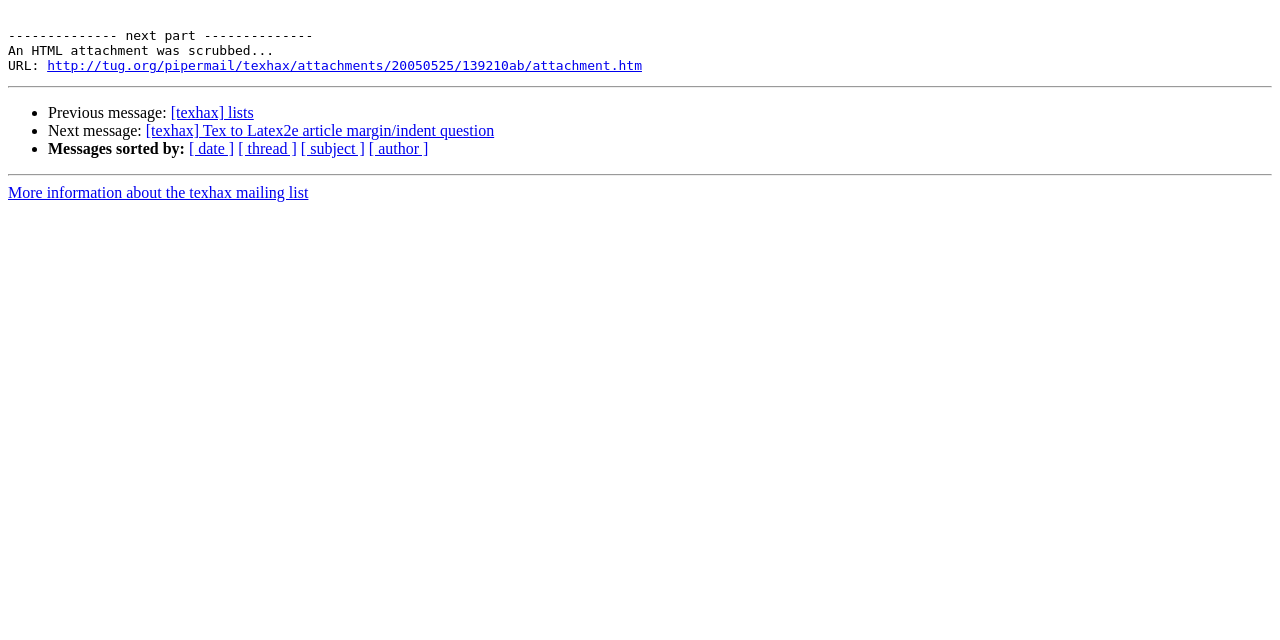Extract the bounding box coordinates for the UI element described by the text: "[texhax] lists". The coordinates should be in the form of [left, top, right, bottom] with values between 0 and 1.

[0.133, 0.163, 0.198, 0.19]